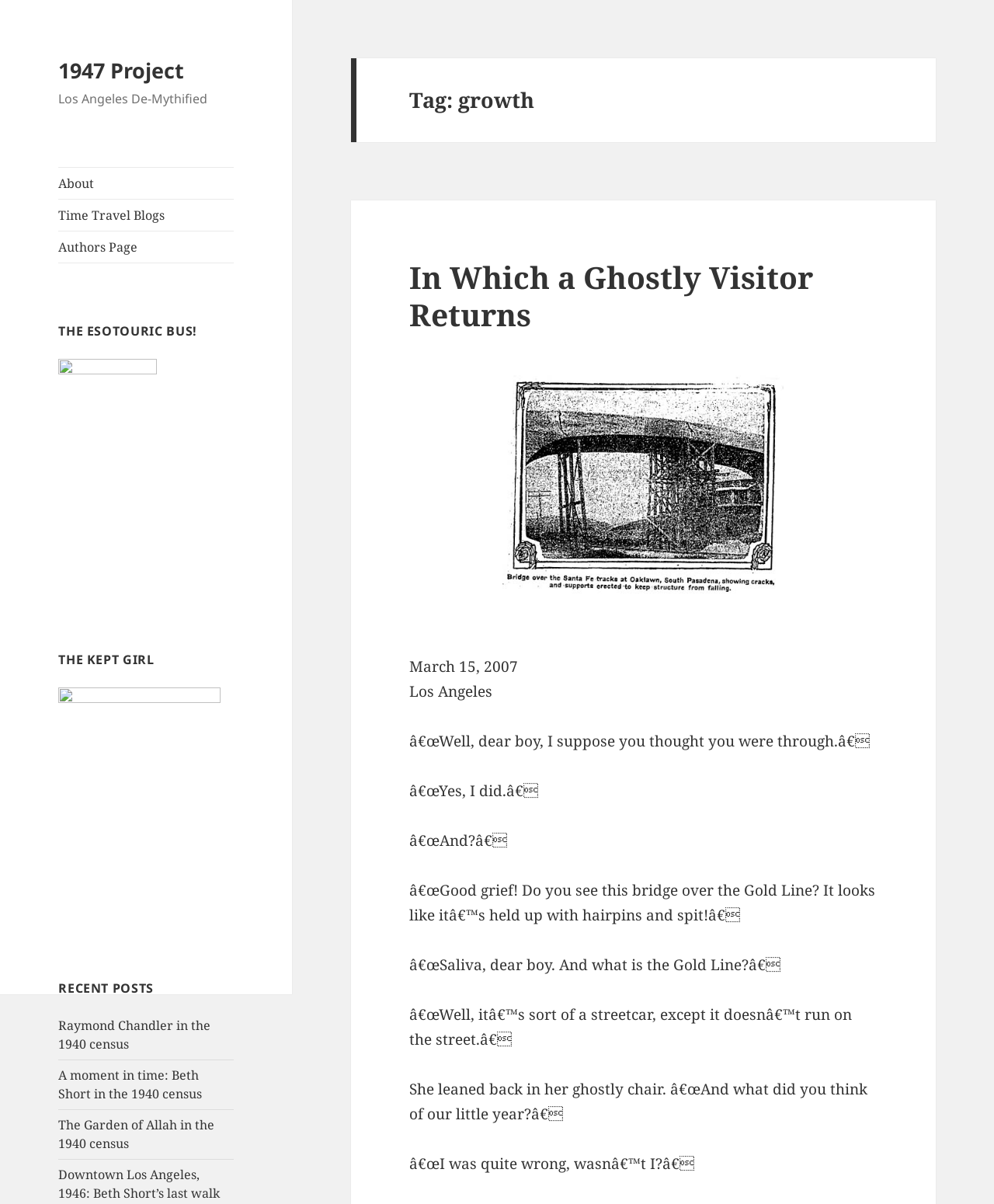Identify the coordinates of the bounding box for the element described below: "About". Return the coordinates as four float numbers between 0 and 1: [left, top, right, bottom].

[0.059, 0.139, 0.235, 0.165]